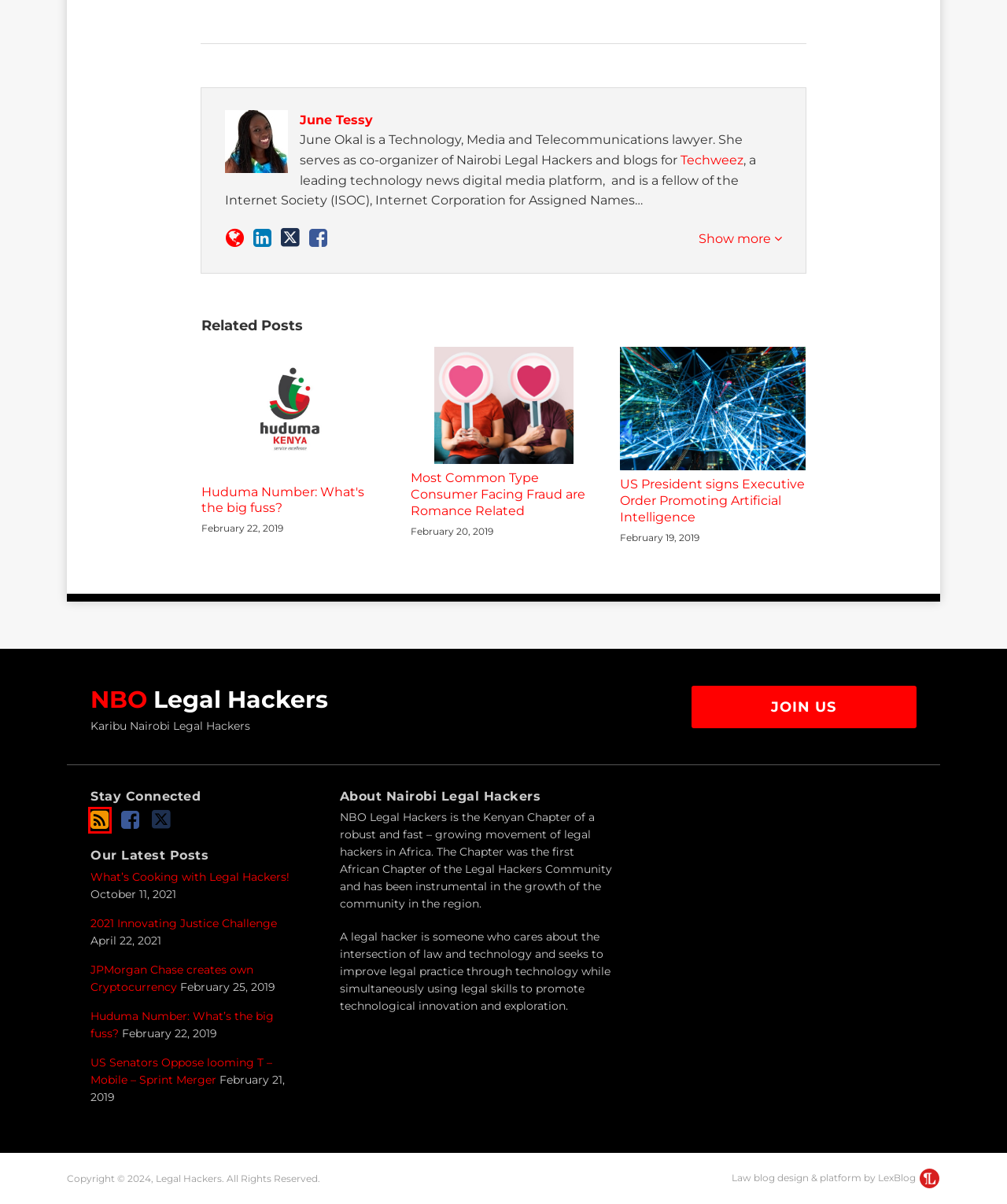Review the screenshot of a webpage that includes a red bounding box. Choose the most suitable webpage description that matches the new webpage after clicking the element within the red bounding box. Here are the candidates:
A. 2021 Innovating Justice Challenge | NBO Legal Hackers
B. Most Common Type Consumer Facing Fraud are Romance Related | NBO Legal Hackers
C. US Senators Oppose looming T - Mobile - Sprint Merger | NBO Legal Hackers
D. June Okal, Author at Techweez | Tech News, Reviews, Deals, Tips and How To
E. The Blog for the lawyer and law firm looking to project their image through custom design. - LexBlog
F. What's Cooking with Legal Hackers! | NBO Legal Hackers
G. Huduma Number: What's the big fuss? | NBO Legal Hackers
H. Comments on: JPMorgan Chase creates own Cryptocurrency

H